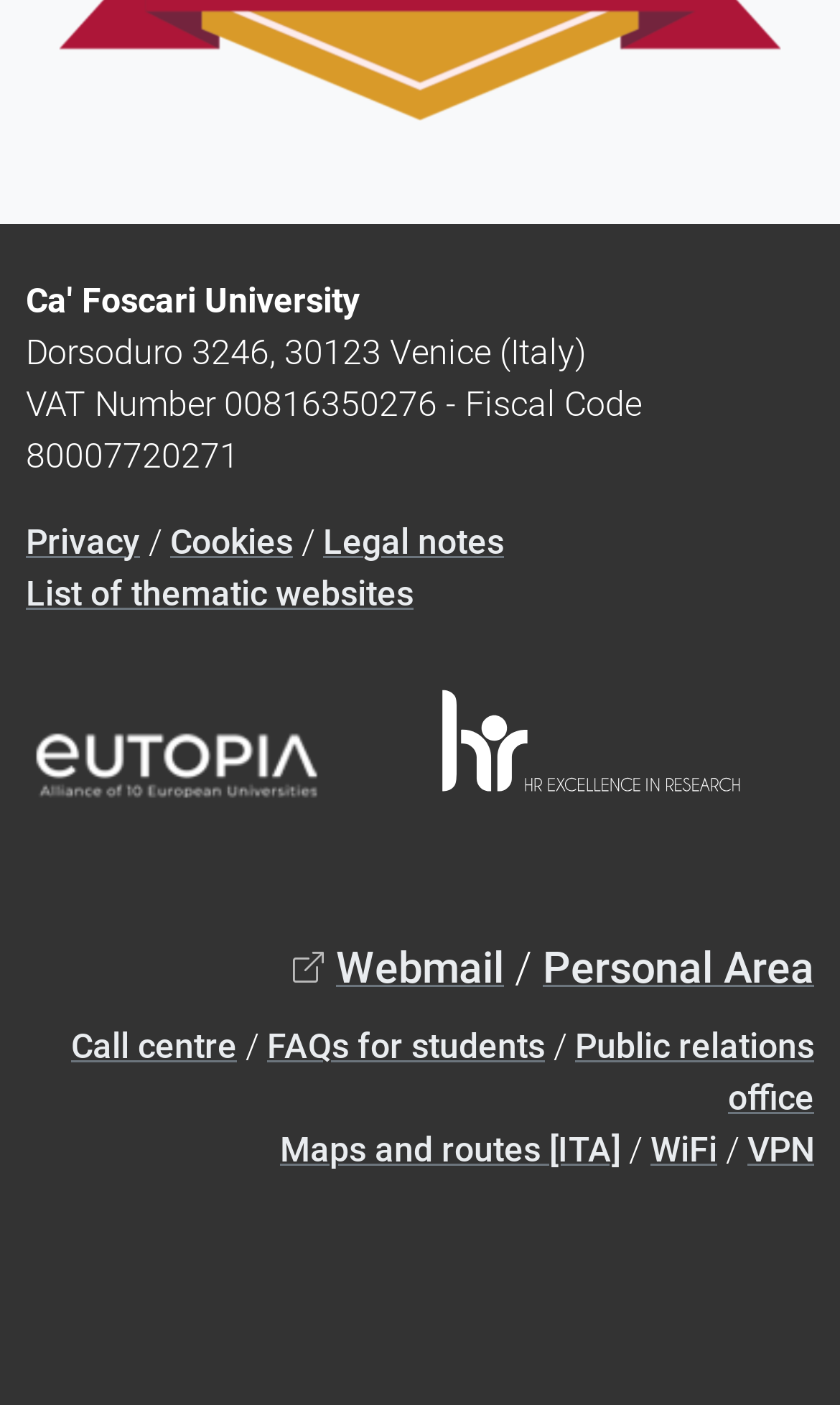Identify the bounding box coordinates for the element you need to click to achieve the following task: "Access webmail". The coordinates must be four float values ranging from 0 to 1, formatted as [left, top, right, bottom].

[0.349, 0.67, 0.6, 0.707]